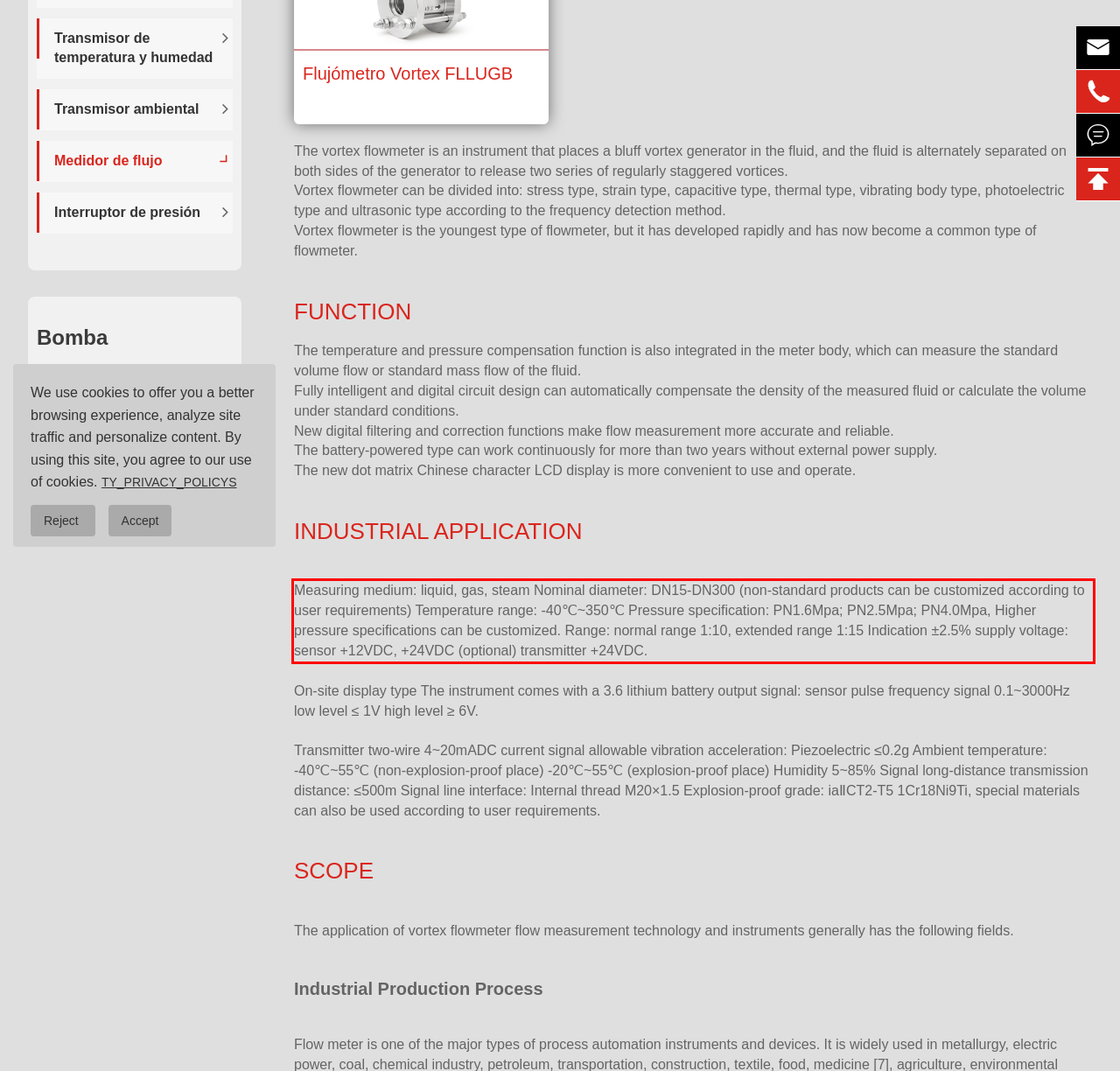Examine the screenshot of the webpage, locate the red bounding box, and generate the text contained within it.

Measuring medium: liquid, gas, steam Nominal diameter: DN15-DN300 (non-standard products can be customized according to user requirements) Temperature range: -40℃~350℃ Pressure specification: PN1.6Mpa; PN2.5Mpa; PN4.0Mpa, Higher pressure specifications can be customized. Range: normal range 1:10, extended range 1:15 Indication ±2.5% supply voltage: sensor +12VDC, +24VDC (optional) transmitter +24VDC.